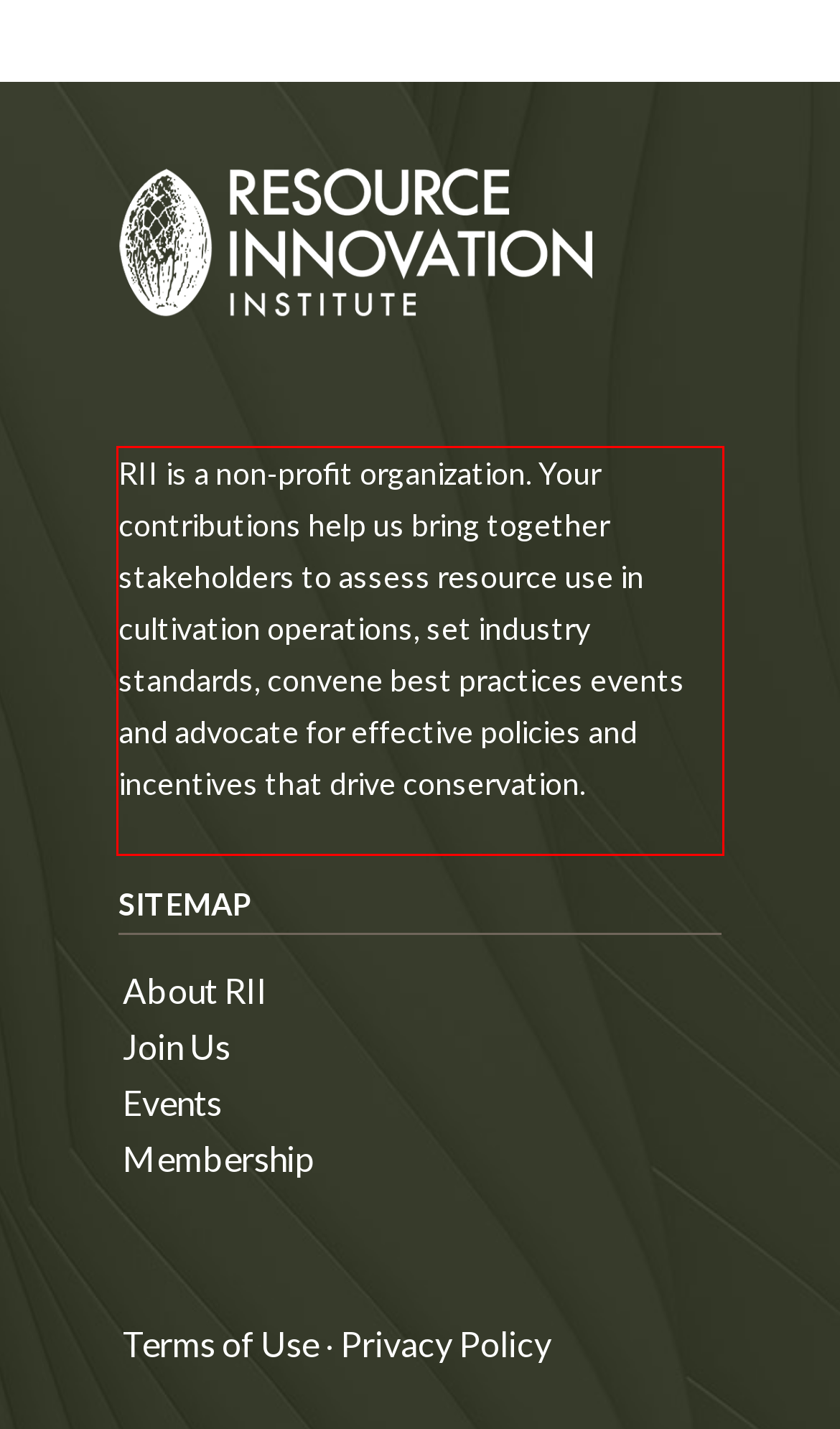From the screenshot of the webpage, locate the red bounding box and extract the text contained within that area.

RII is a non-profit organization. Your contributions help us bring together stakeholders to assess resource use in cultivation operations, set industry standards, convene best practices events and advocate for effective policies and incentives that drive conservation.